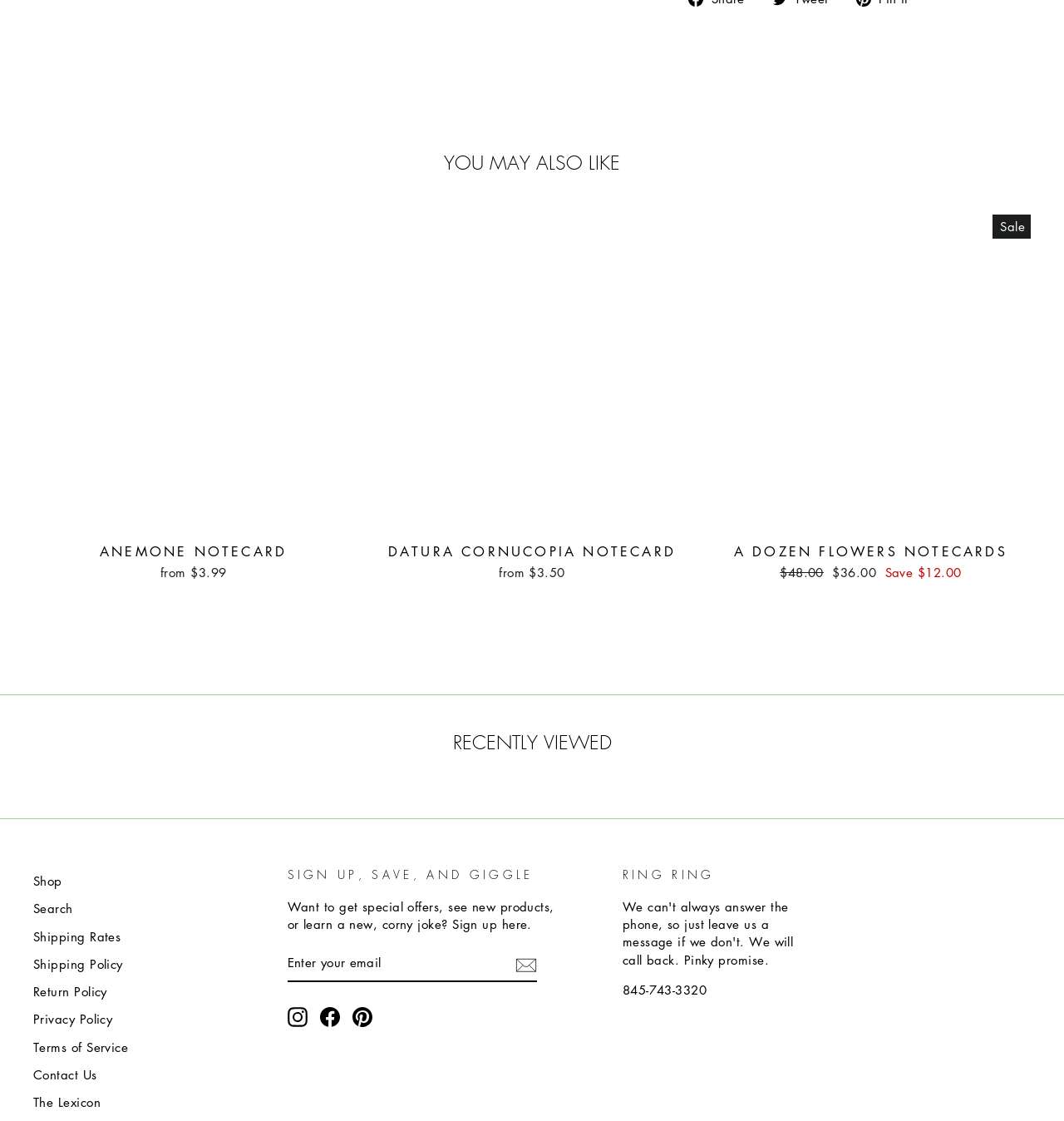What is the purpose of the textbox?
Answer the question with a detailed explanation, including all necessary information.

The purpose of the textbox can be inferred from the static text element above it, which says 'ENTER YOUR EMAIL'. This suggests that the textbox is for users to input their email address.